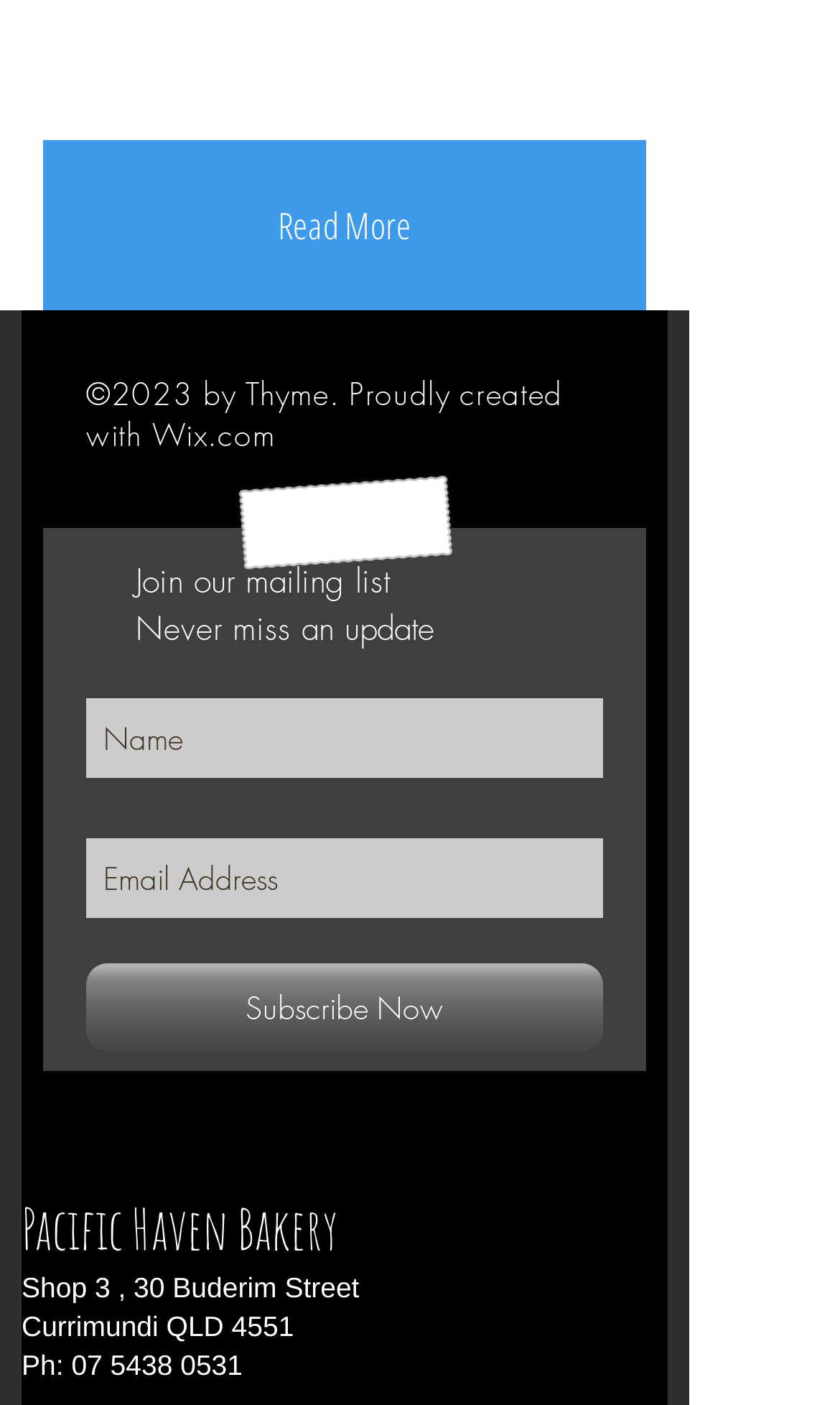What social media platforms are linked?
Examine the image and give a concise answer in one word or a short phrase.

Facebook, Instagram, TripAdvisor